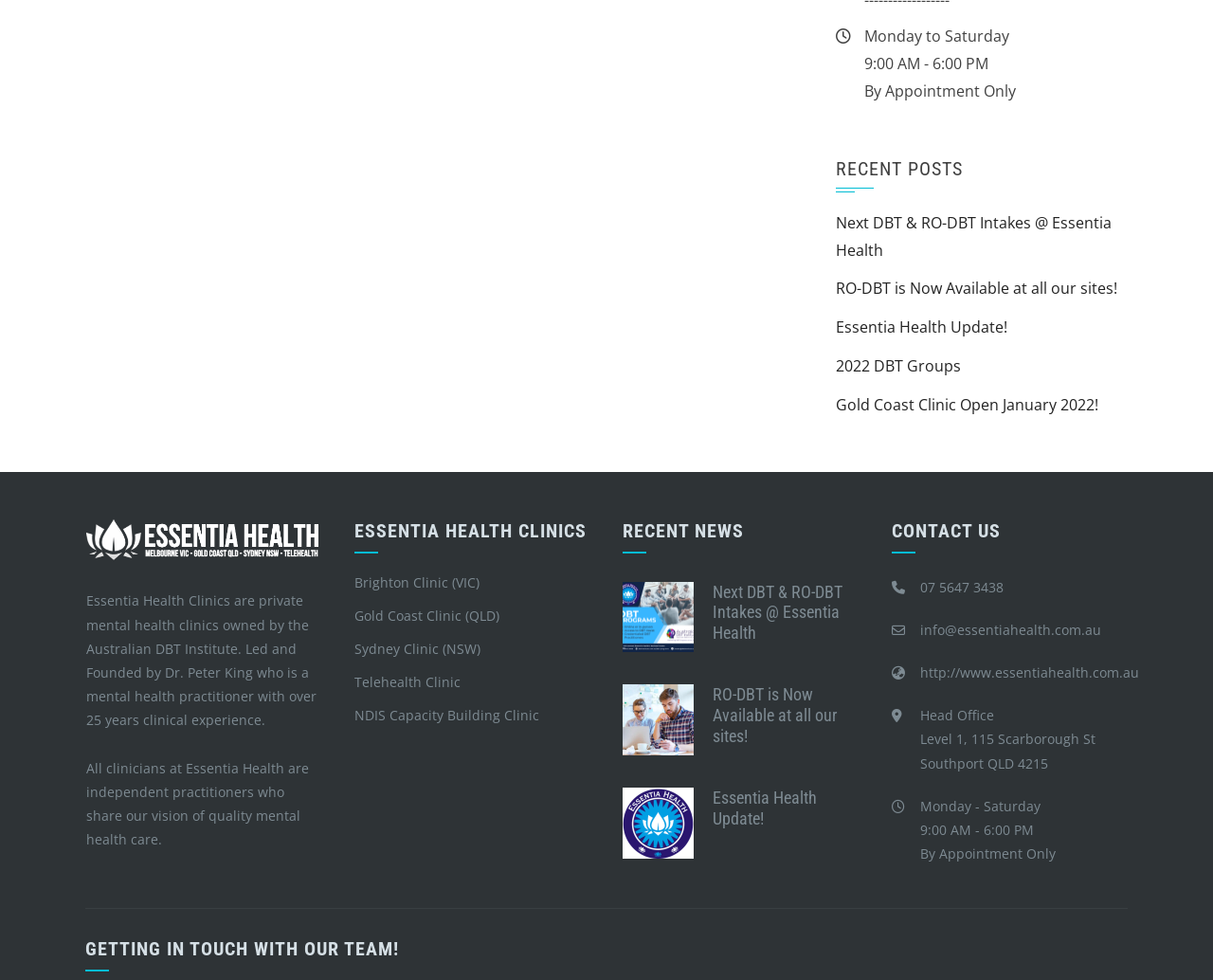What is the name of the founder of Essentia Health? From the image, respond with a single word or brief phrase.

Dr. Peter King